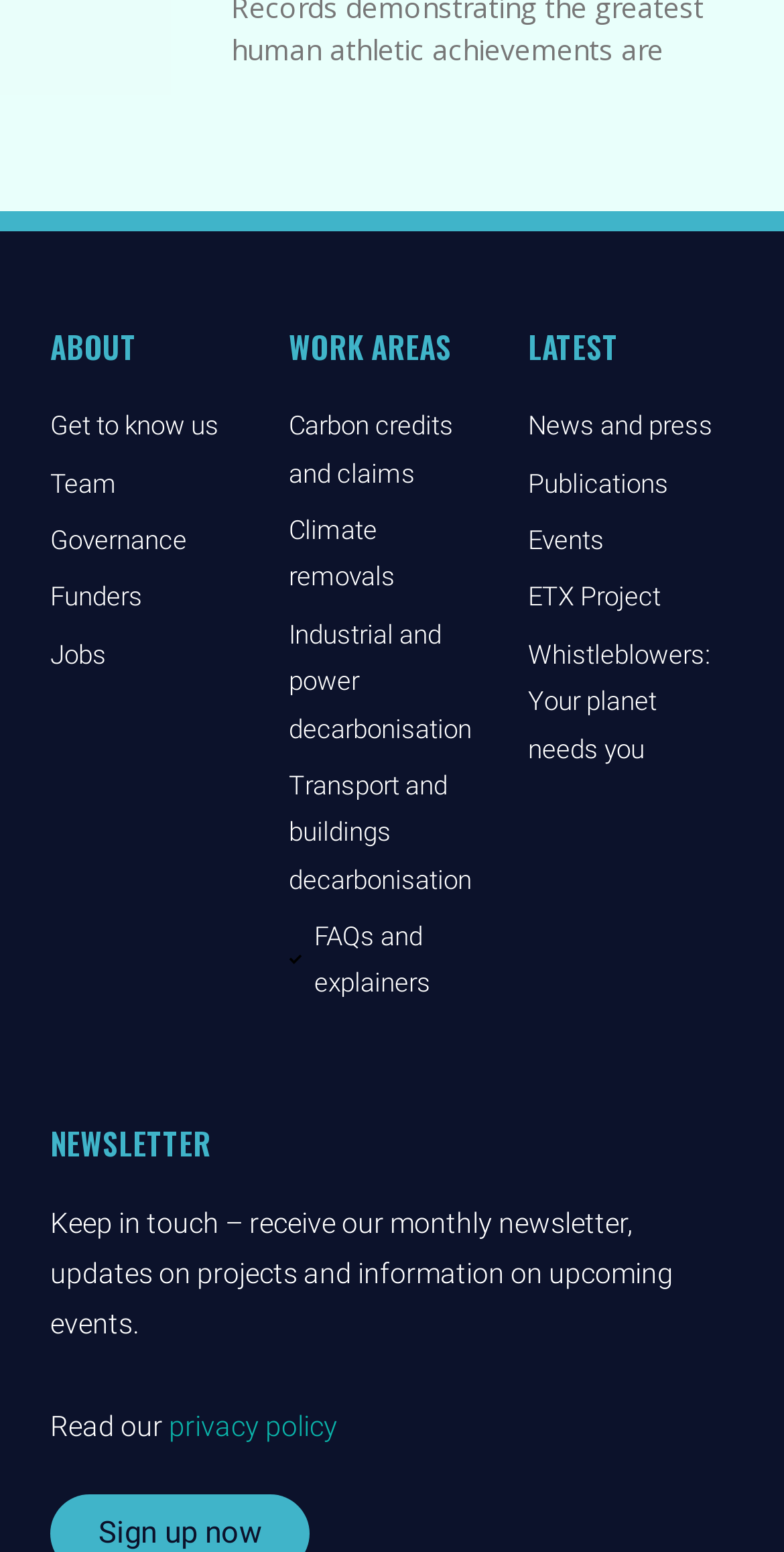Respond to the following question with a brief word or phrase:
What is the main category of the 'Get to know us' link?

About